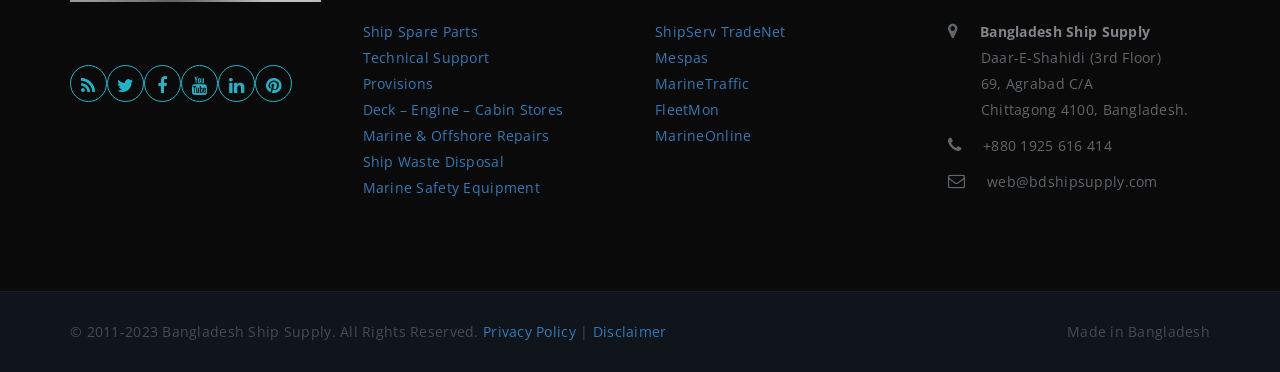Using the information shown in the image, answer the question with as much detail as possible: How many sections are there in the middle part of the webpage?

The middle part of the webpage contains sections with links, and there are 8 of them, which can be identified by their bounding box coordinates and OCR text. They are 'Ship Spare Parts', 'Technical Support', 'Provisions', 'Deck – Engine – Cabin Stores', 'Marine & Offshore Repairs', 'Ship Waste Disposal', 'Marine Safety Equipment', and 'ShipServ TradeNet'.